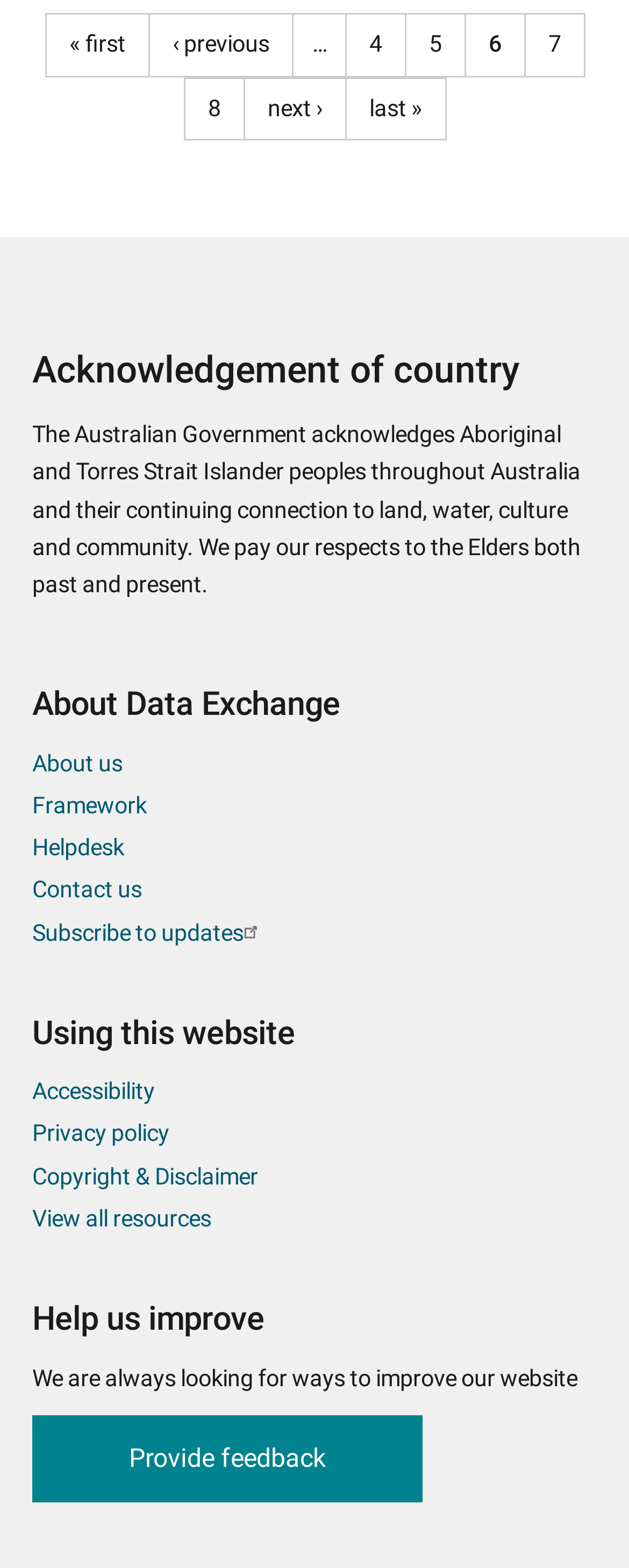Can you determine the bounding box coordinates of the area that needs to be clicked to fulfill the following instruction: "Go to page 4"?

[0.551, 0.009, 0.643, 0.048]